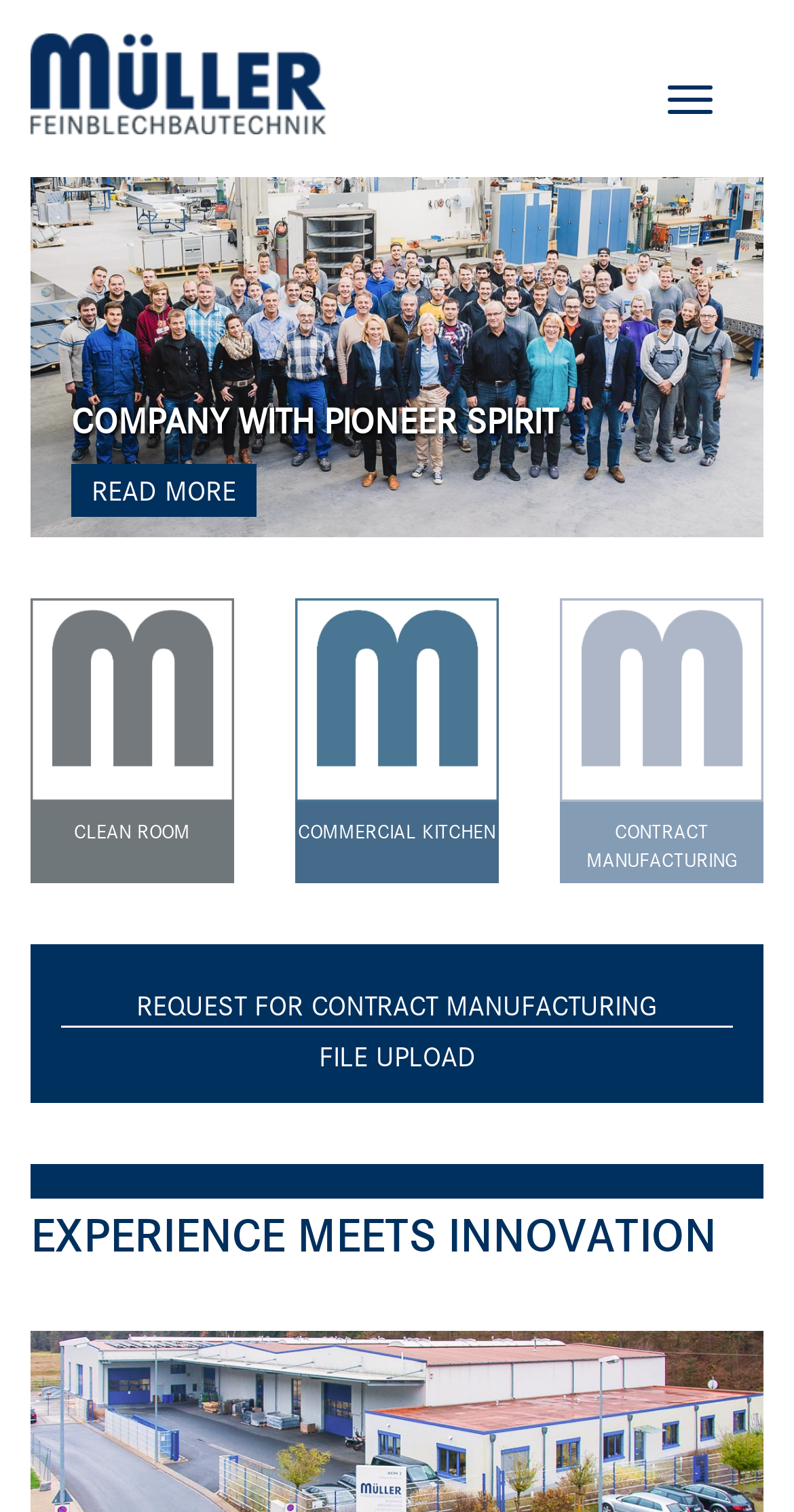Find the bounding box coordinates for the HTML element described as: "Commercial Kitchen". The coordinates should consist of four float values between 0 and 1, i.e., [left, top, right, bottom].

[0.372, 0.396, 0.628, 0.53]